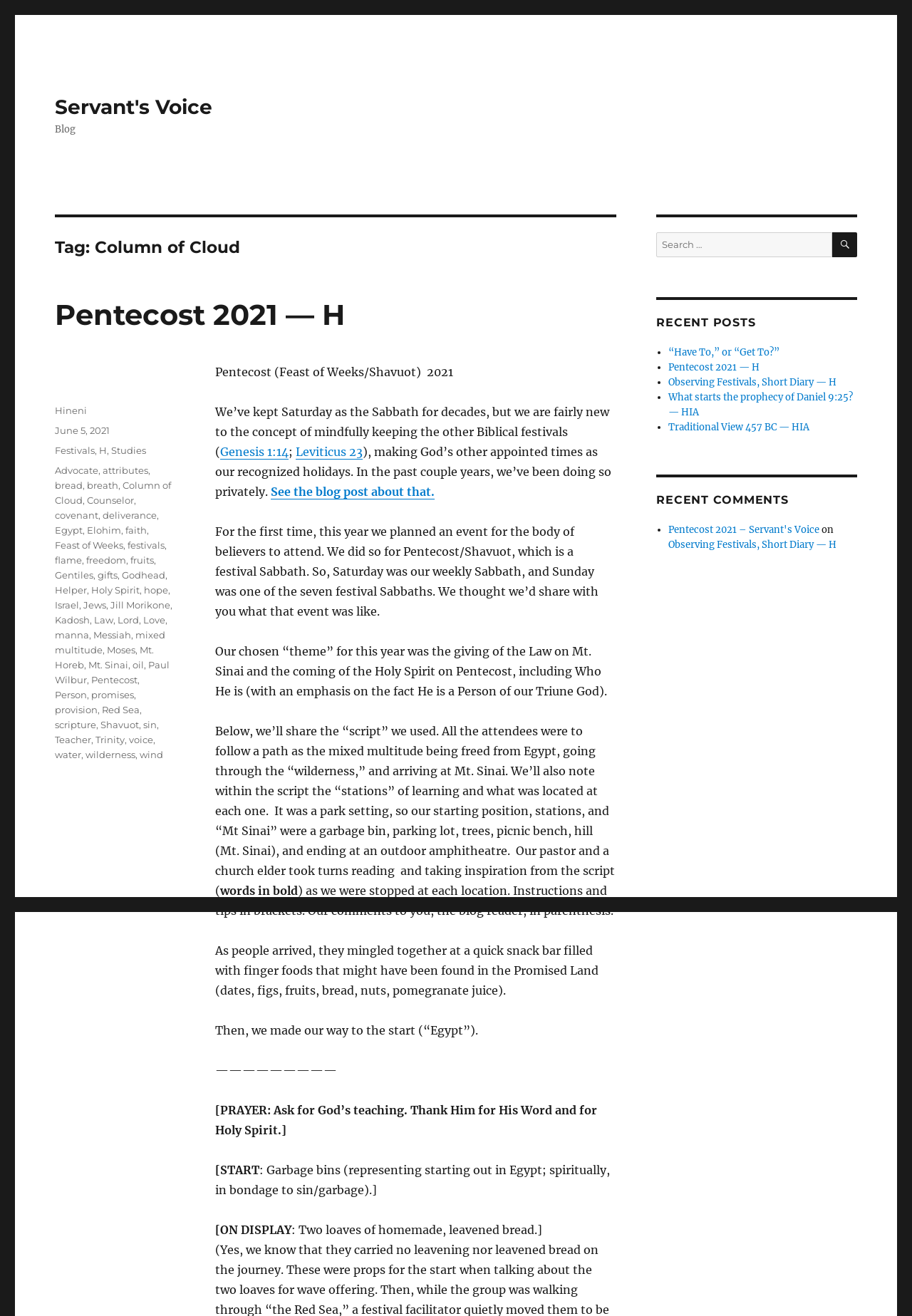Find the bounding box coordinates of the element to click in order to complete this instruction: "Add to wishlist". The bounding box coordinates must be four float numbers between 0 and 1, denoted as [left, top, right, bottom].

None